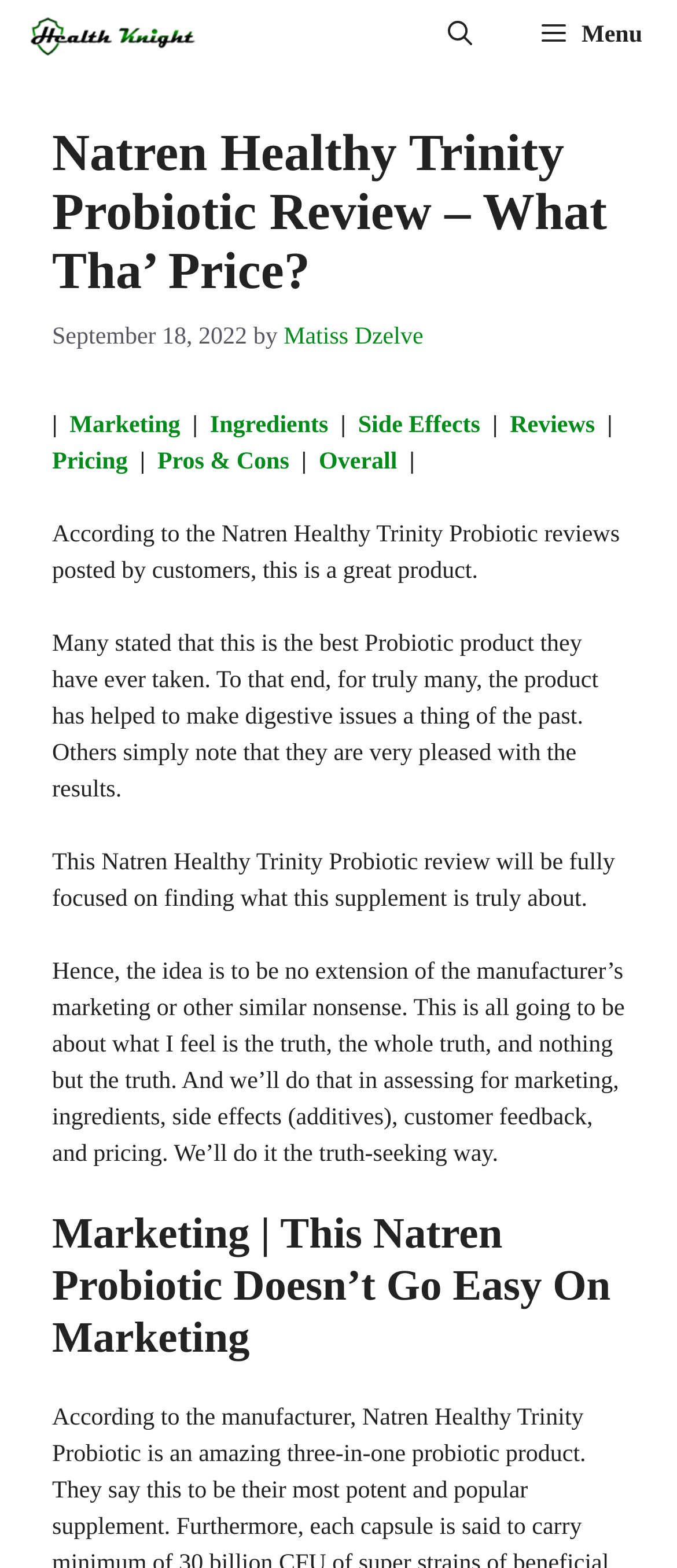What is the tone of the review?
Using the visual information from the image, give a one-word or short-phrase answer.

Truth-seeking